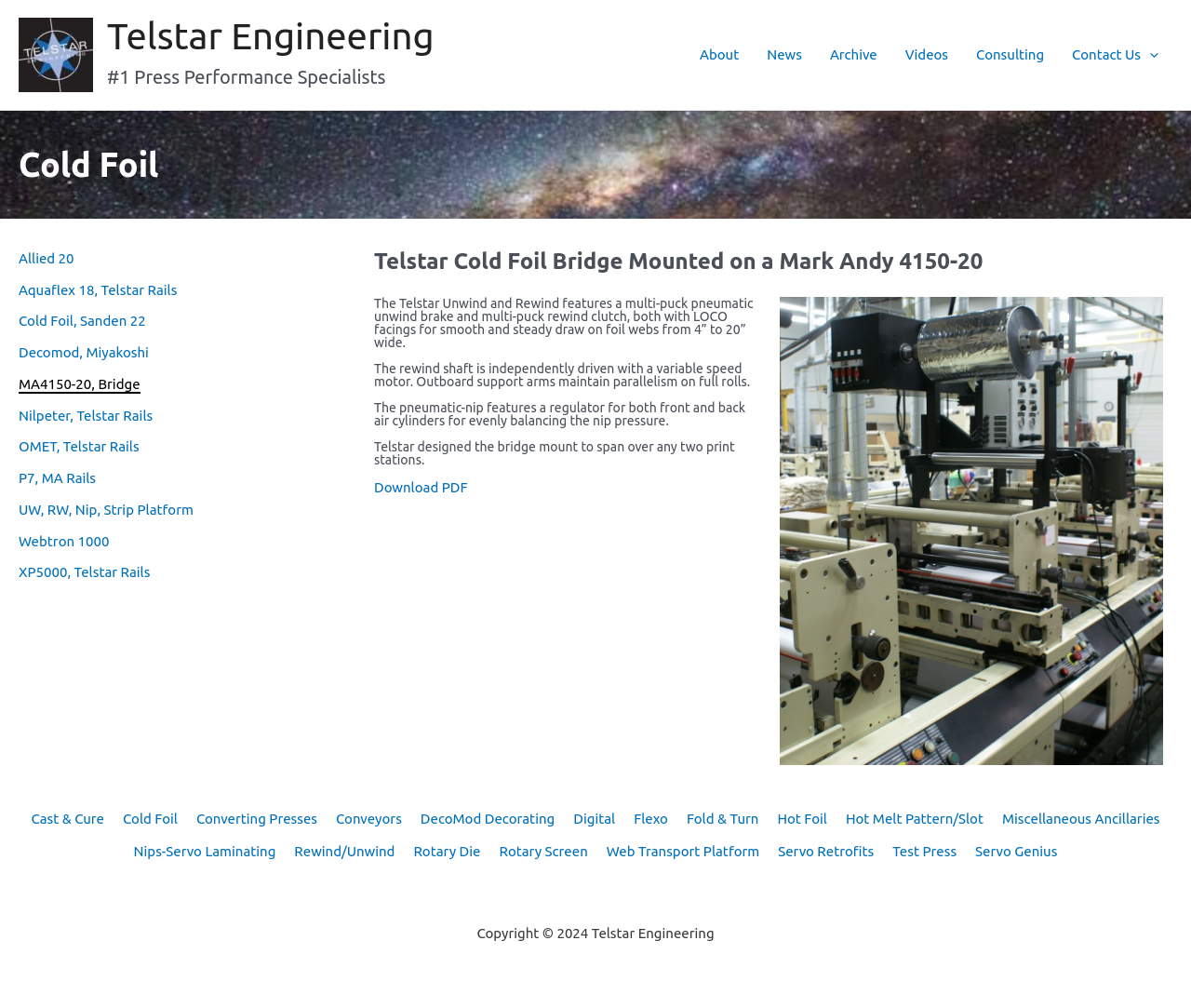Show the bounding box coordinates for the element that needs to be clicked to execute the following instruction: "Click on the 'Telstar Engineering' logo". Provide the coordinates in the form of four float numbers between 0 and 1, i.e., [left, top, right, bottom].

[0.016, 0.018, 0.078, 0.091]